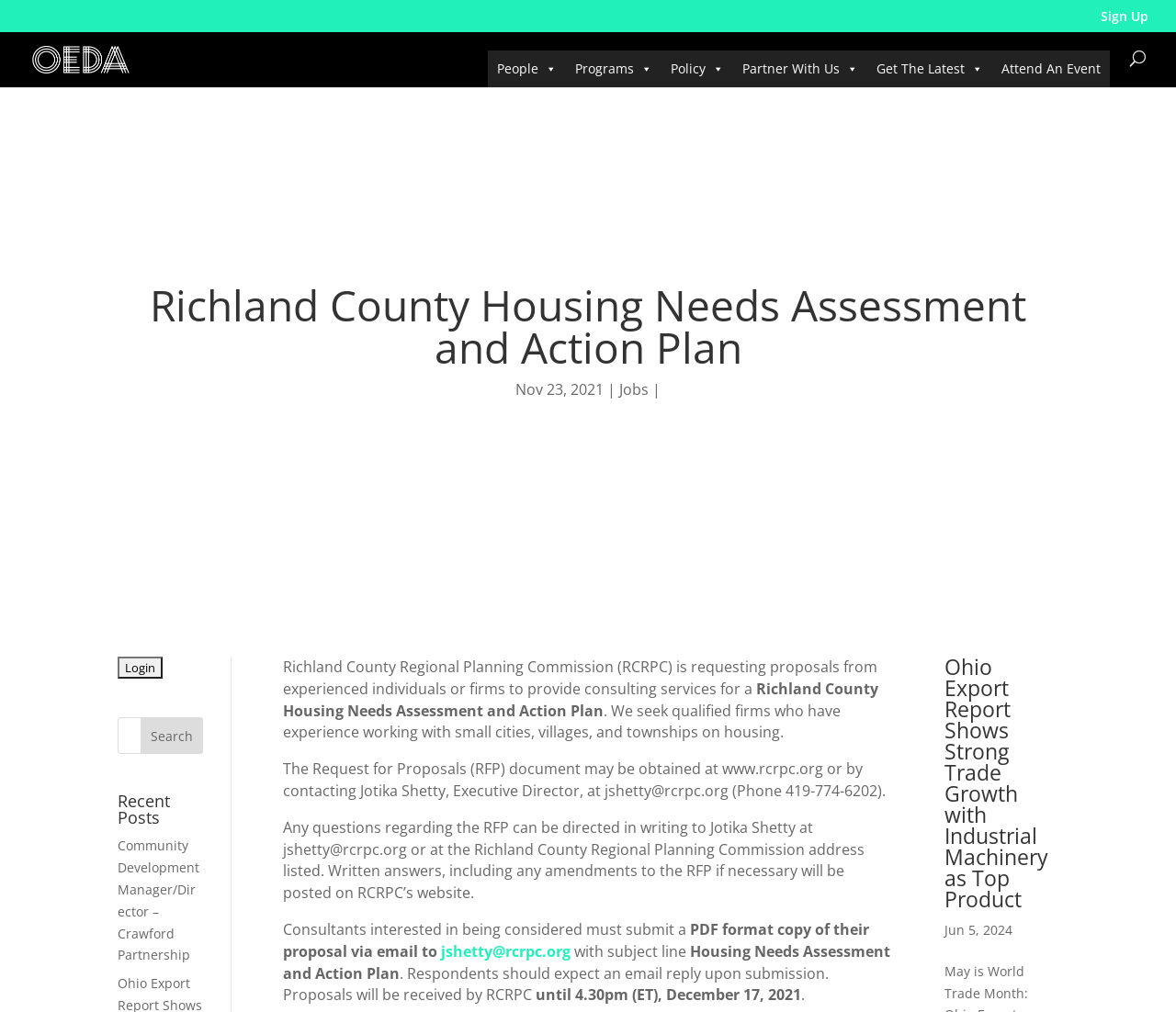Provide a short, one-word or phrase answer to the question below:
What is the deadline for submitting proposals?

December 17, 2021